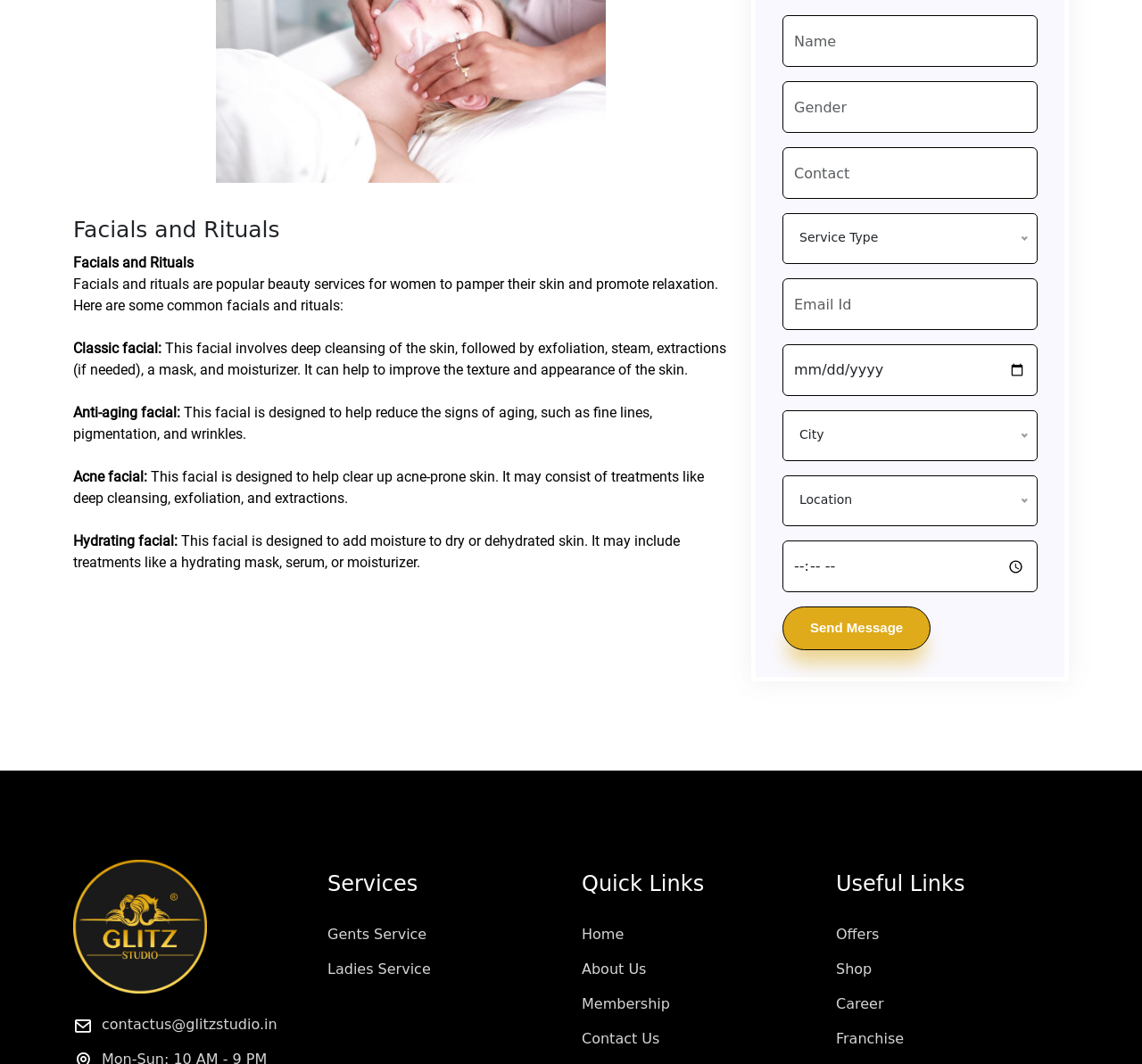Given the element description "send message", identify the bounding box of the corresponding UI element.

[0.685, 0.57, 0.815, 0.611]